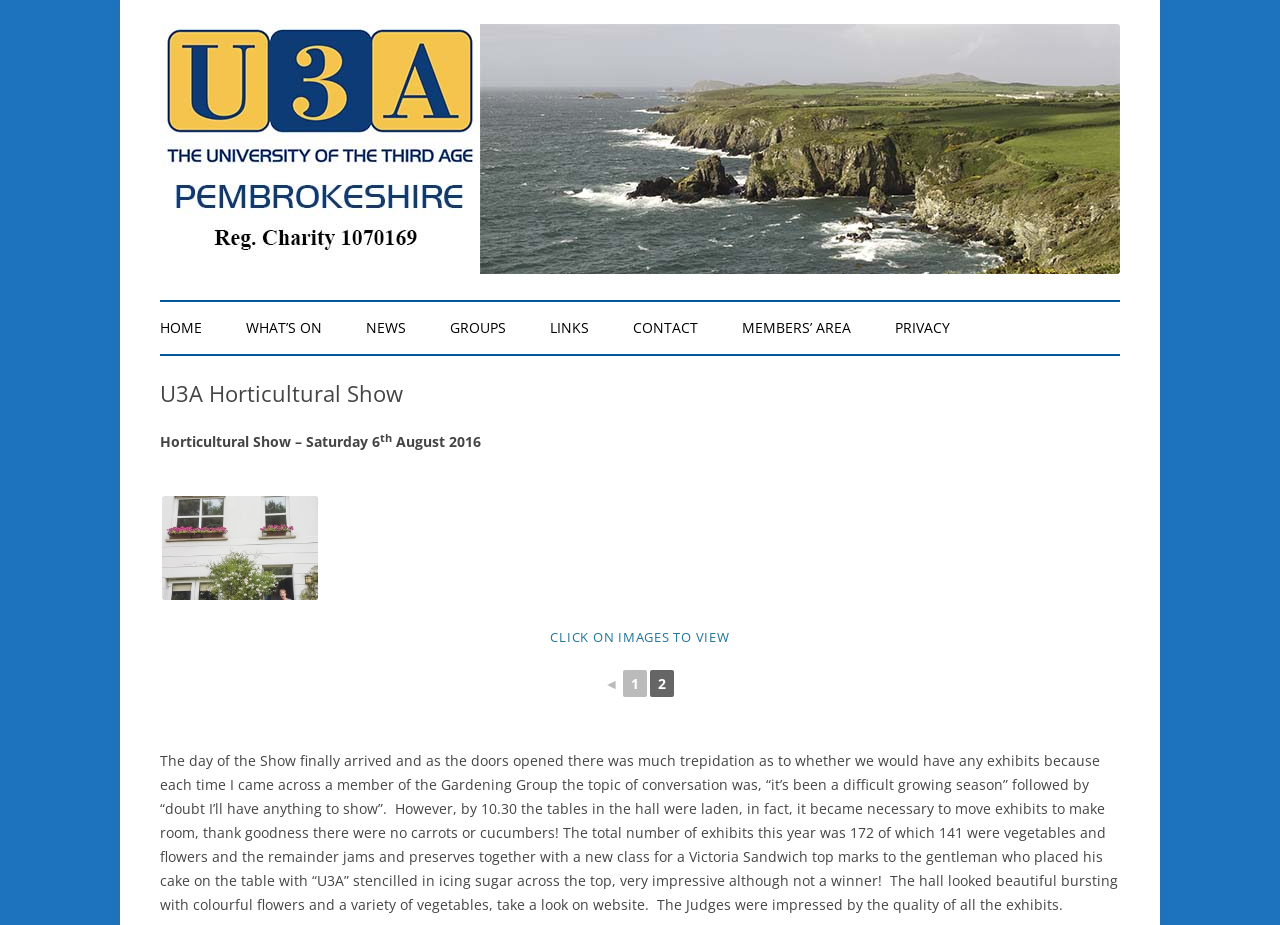Specify the bounding box coordinates of the area to click in order to follow the given instruction: "Click the 'Pest' button."

None